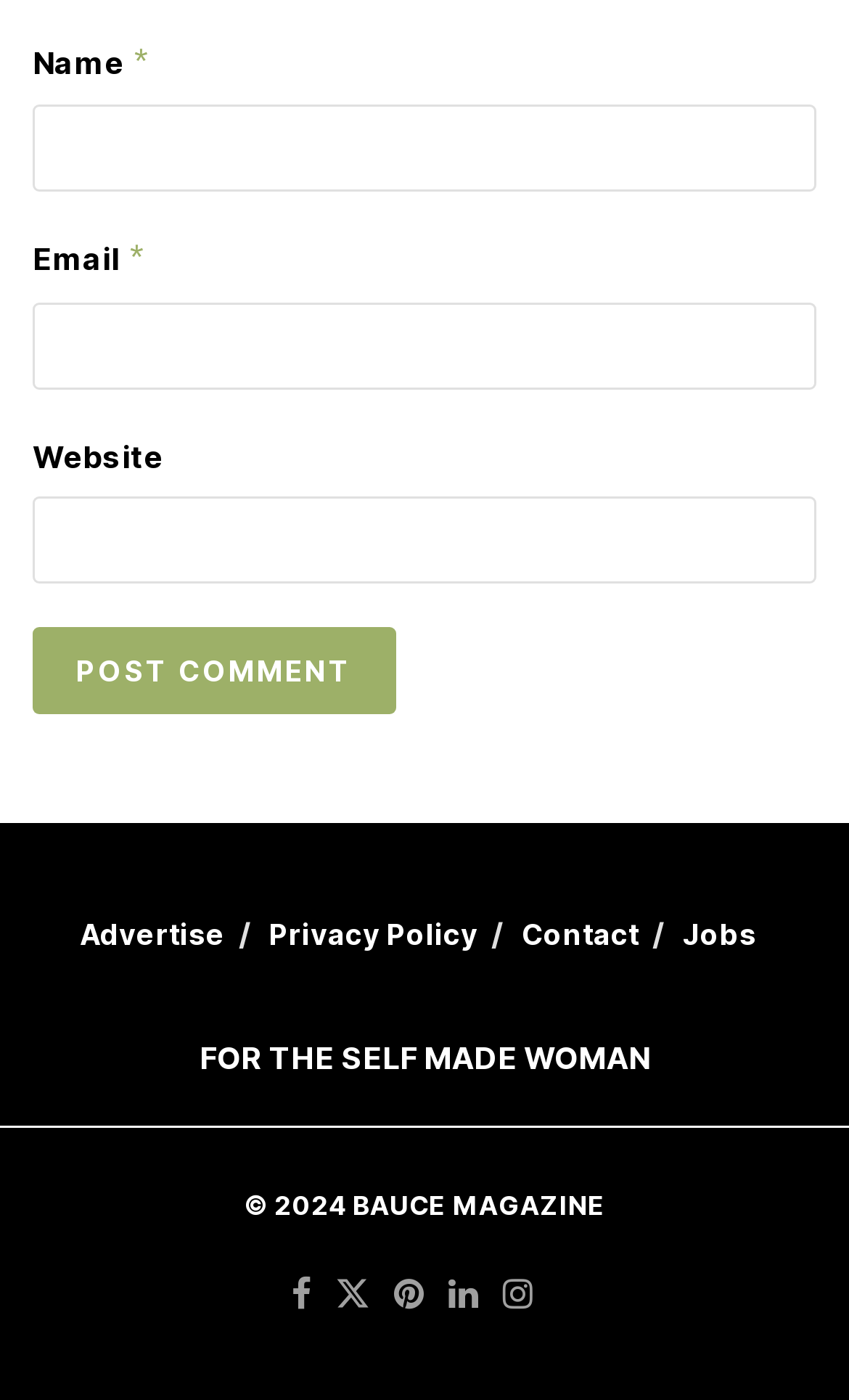How many social media links are available?
Utilize the image to construct a detailed and well-explained answer.

There are five social media links available at the bottom of the webpage, represented by icons, including Facebook, Twitter, Instagram, LinkedIn, and Pinterest.